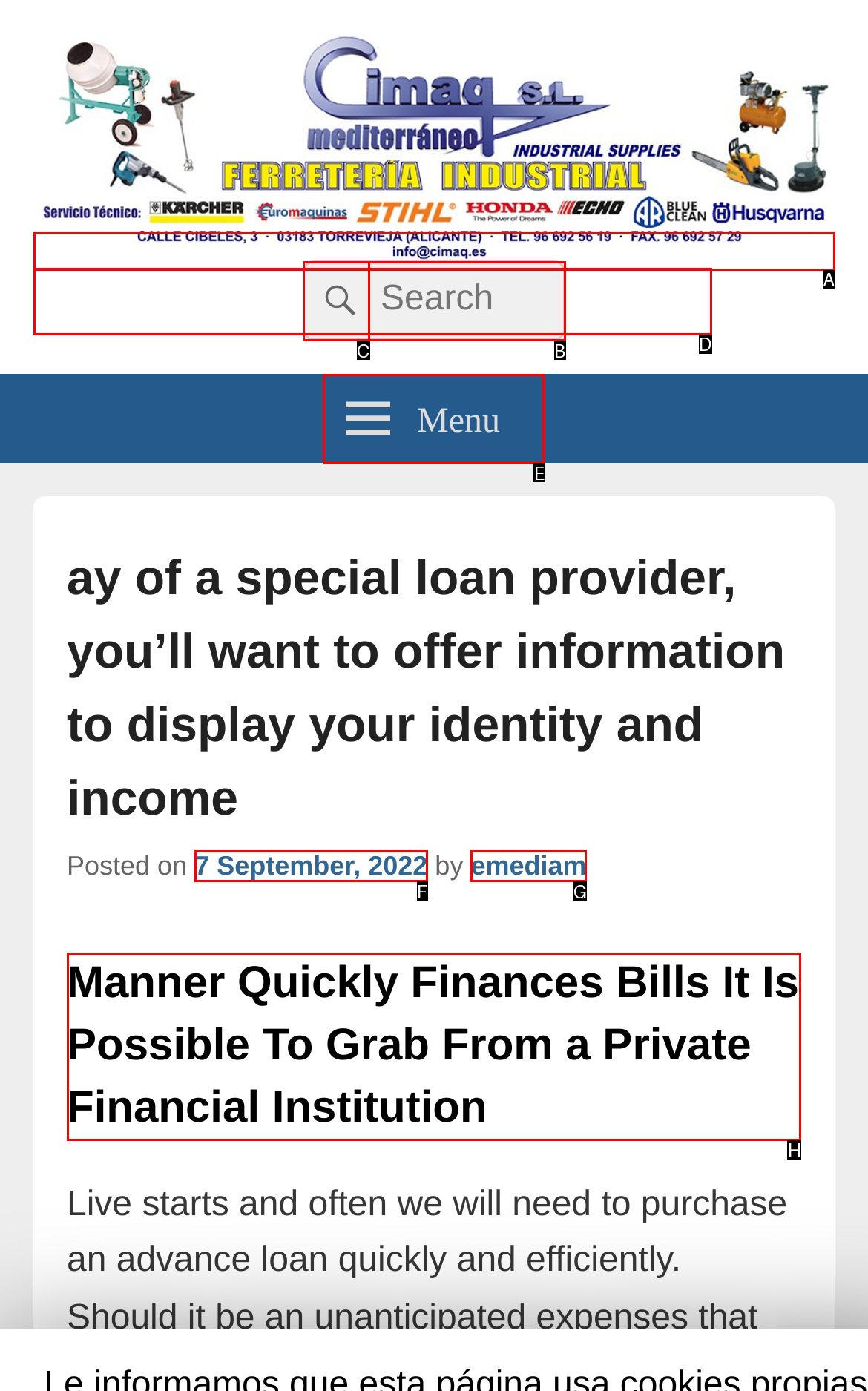What letter corresponds to the UI element to complete this task: Read more about Manner Quickly Finances Bills
Answer directly with the letter.

H